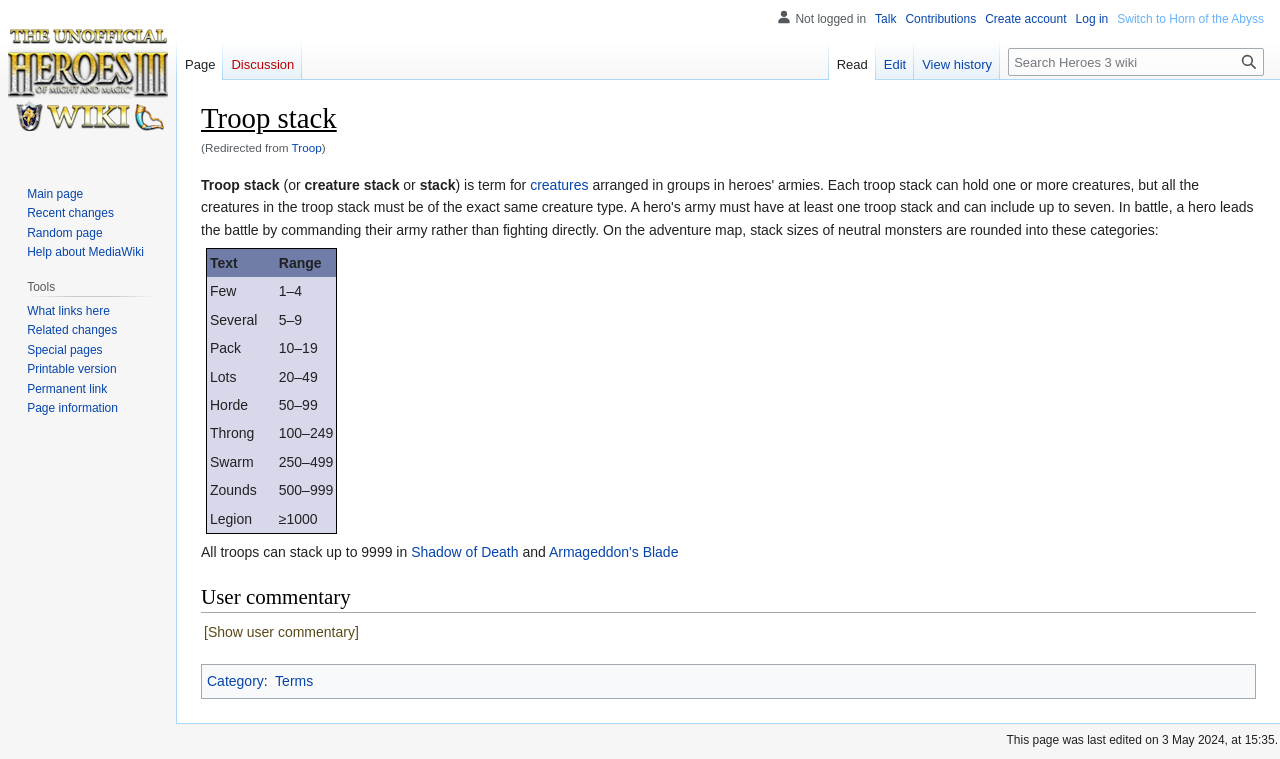What is the term for creatures?
Provide a well-explained and detailed answer to the question.

The webpage is about the term 'Troop stack' which is used to describe creatures. This can be inferred from the heading 'Troop stack' and the text '(or creature stack)'.